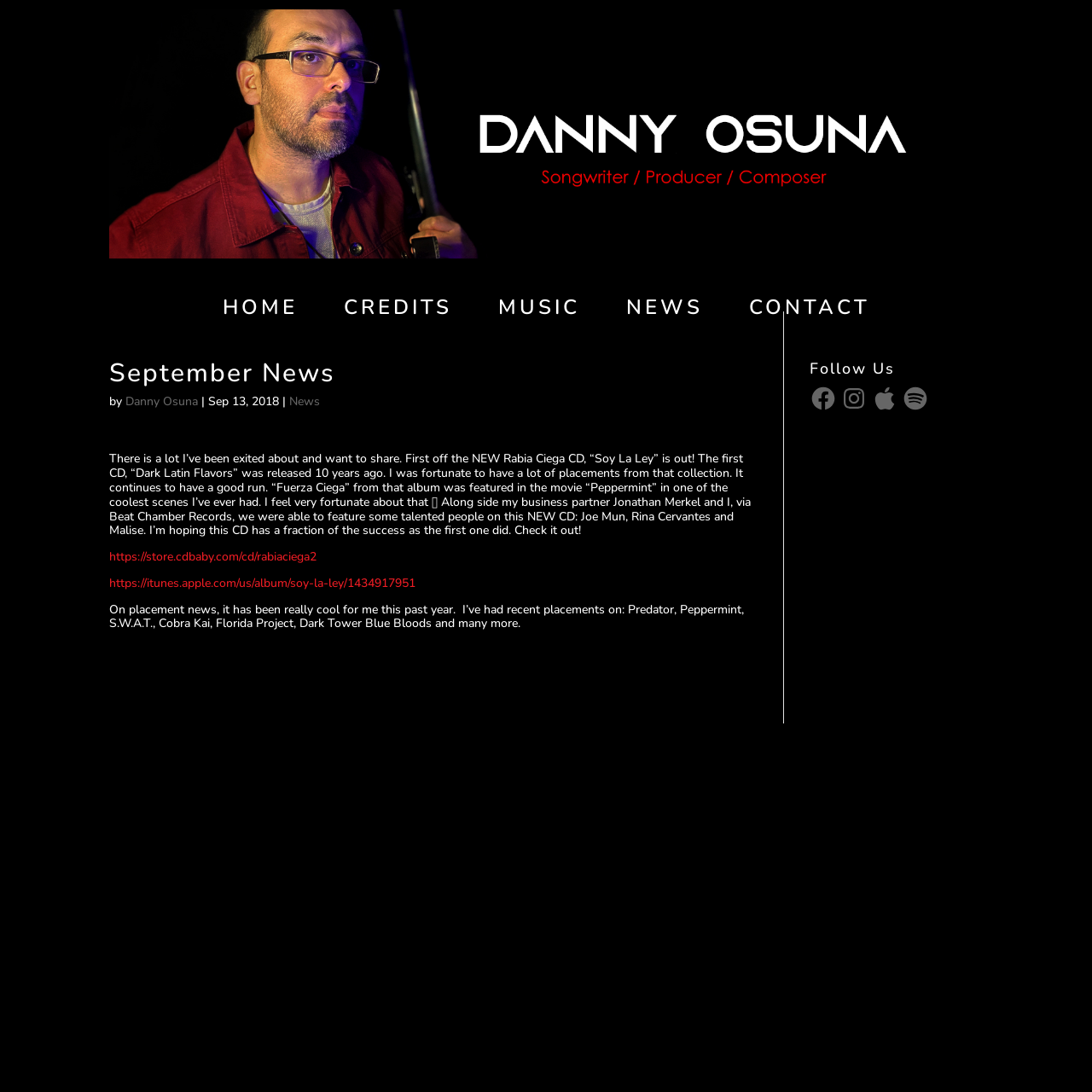Please study the image and answer the question comprehensively:
What is the name of the CD released 10 years ago?

I found this answer by reading the text in the article section, which mentions that the first CD, 'Dark Latin Flavors', was released 10 years ago.